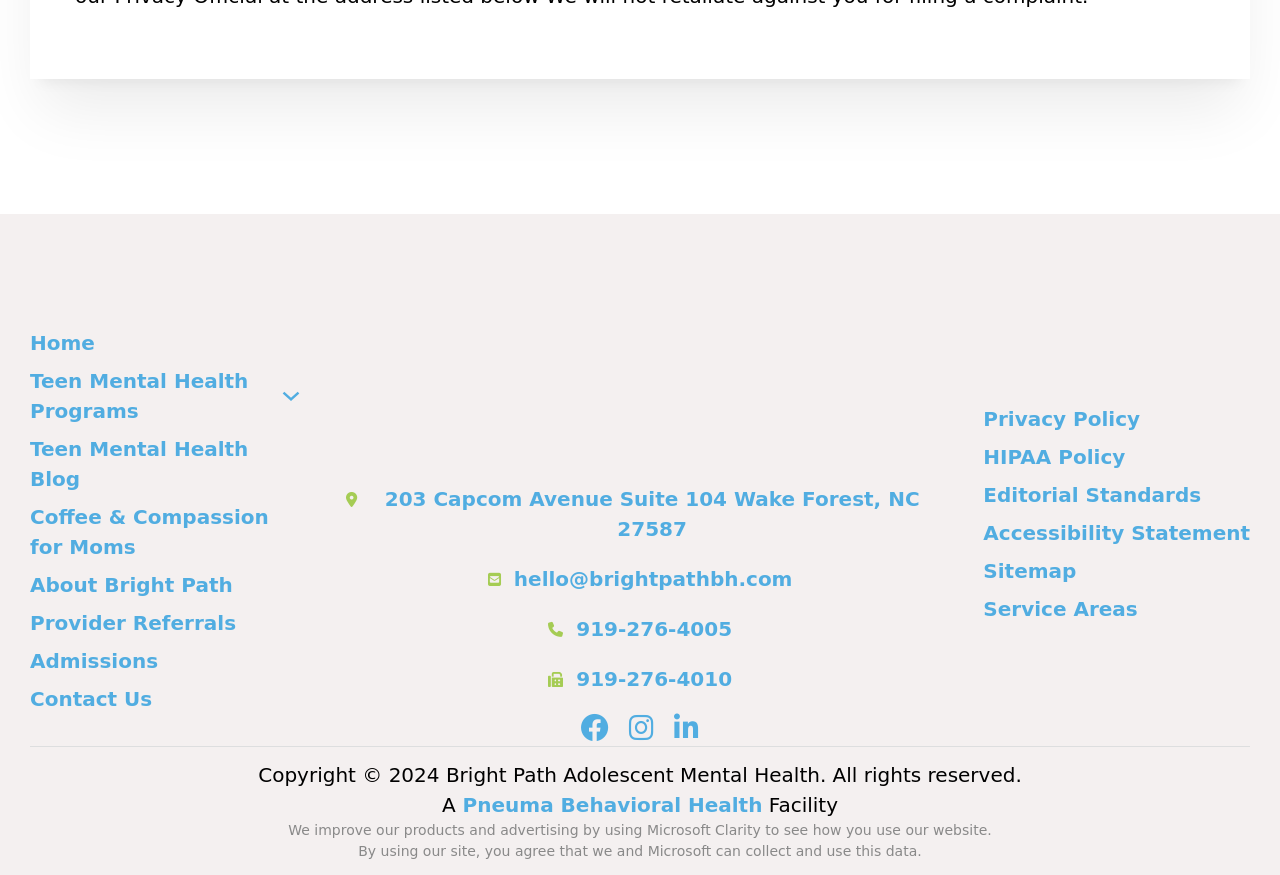Please specify the coordinates of the bounding box for the element that should be clicked to carry out this instruction: "Visit Sitemap". The coordinates must be four float numbers between 0 and 1, formatted as [left, top, right, bottom].

[0.768, 0.636, 0.977, 0.67]